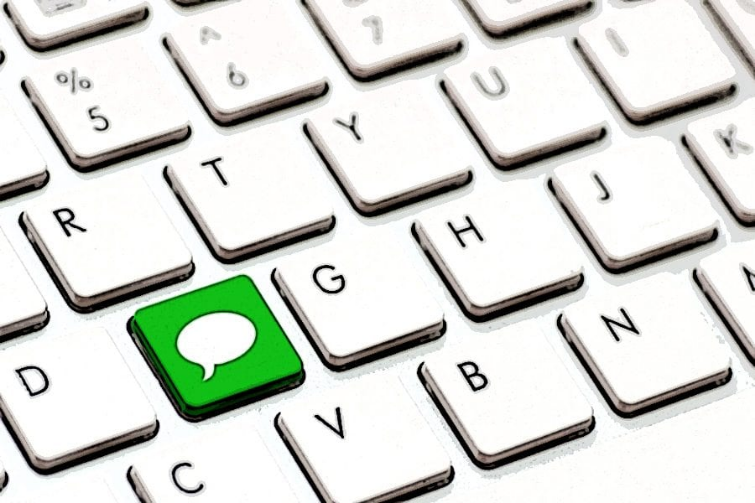What does the green key likely indicate?
Please answer the question with a detailed response using the information from the screenshot.

The graphic representation of the speech bubble symbol on the green key suggests a messaging or communication function. This, combined with its prominent display, leads me to conclude that this key is likely associated with sending messages or alerts, highlighting the importance of communication in the digital age.